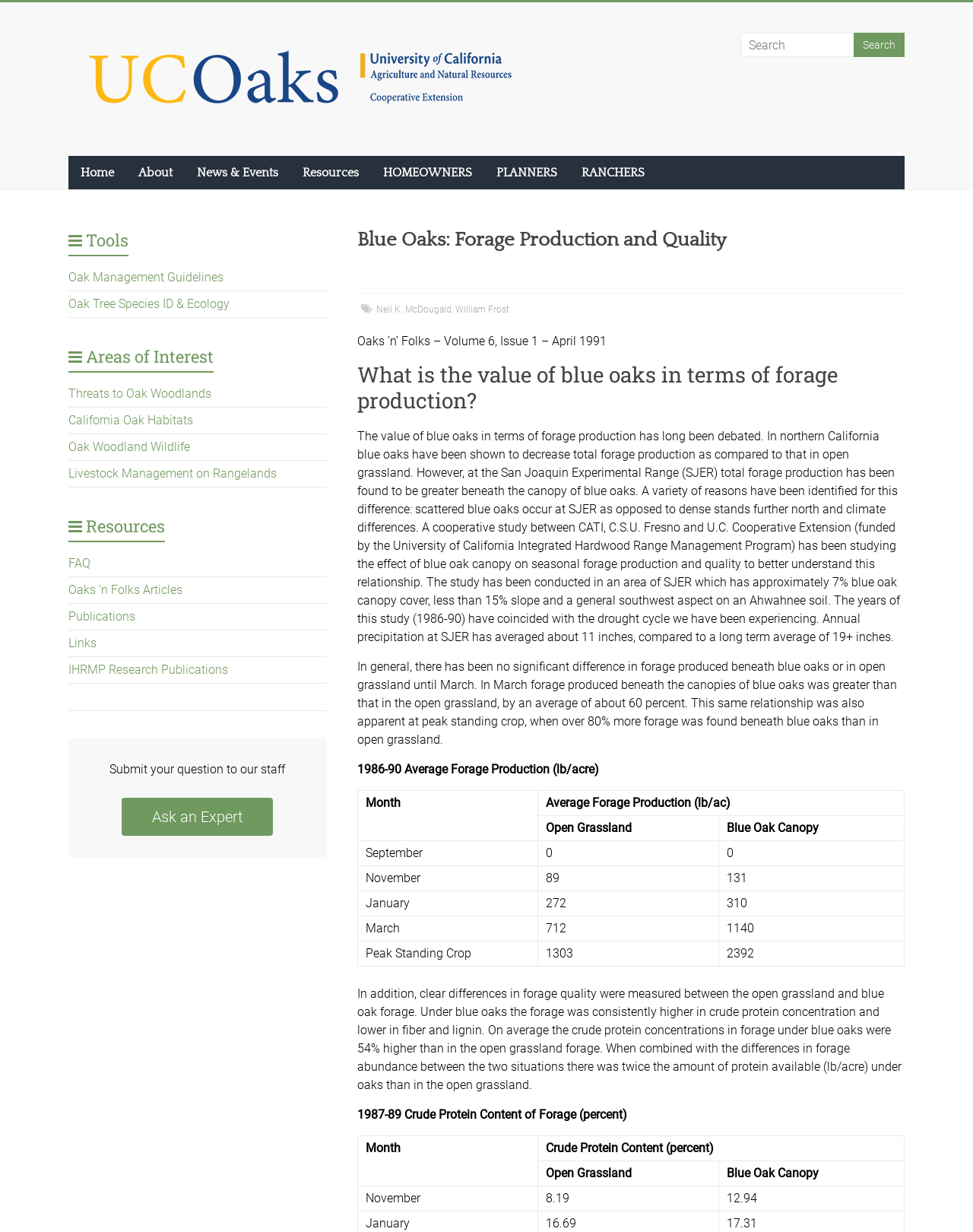Determine the bounding box for the HTML element described here: "Livestock Management on Rangelands". The coordinates should be given as [left, top, right, bottom] with each number being a float between 0 and 1.

[0.07, 0.378, 0.284, 0.39]